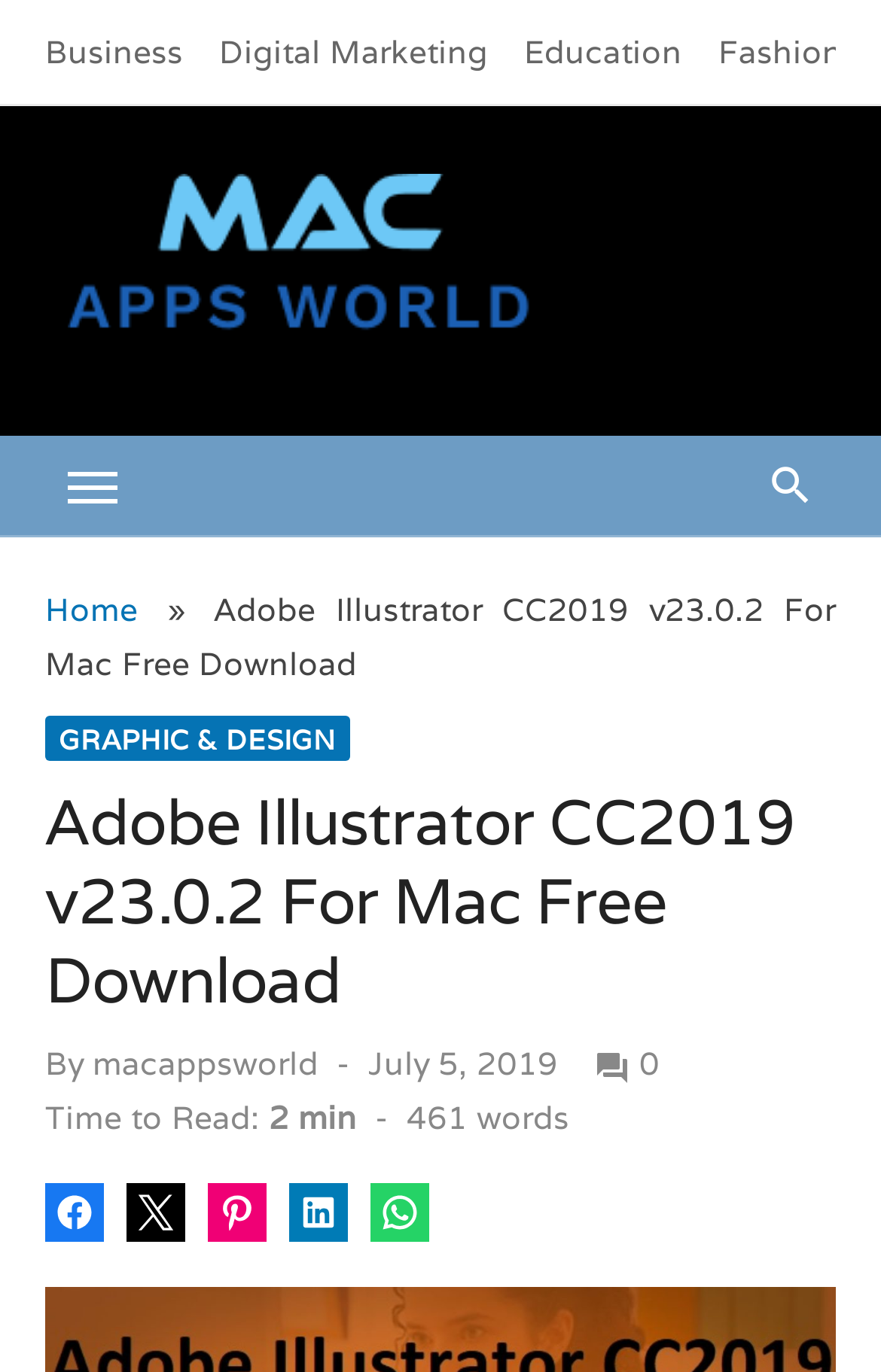Please find the bounding box coordinates of the element that must be clicked to perform the given instruction: "Download Adobe Illustrator CC2019 v23.0.2 For Mac Free". The coordinates should be four float numbers from 0 to 1, i.e., [left, top, right, bottom].

[0.051, 0.429, 0.949, 0.499]